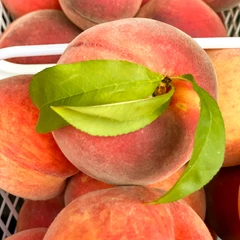How many leaves are visible in the image?
Answer the question with a detailed and thorough explanation.

The caption specifically mentions 'a single green leaf' nestled among the peaches, implying that there is only one leaf visible in the image.